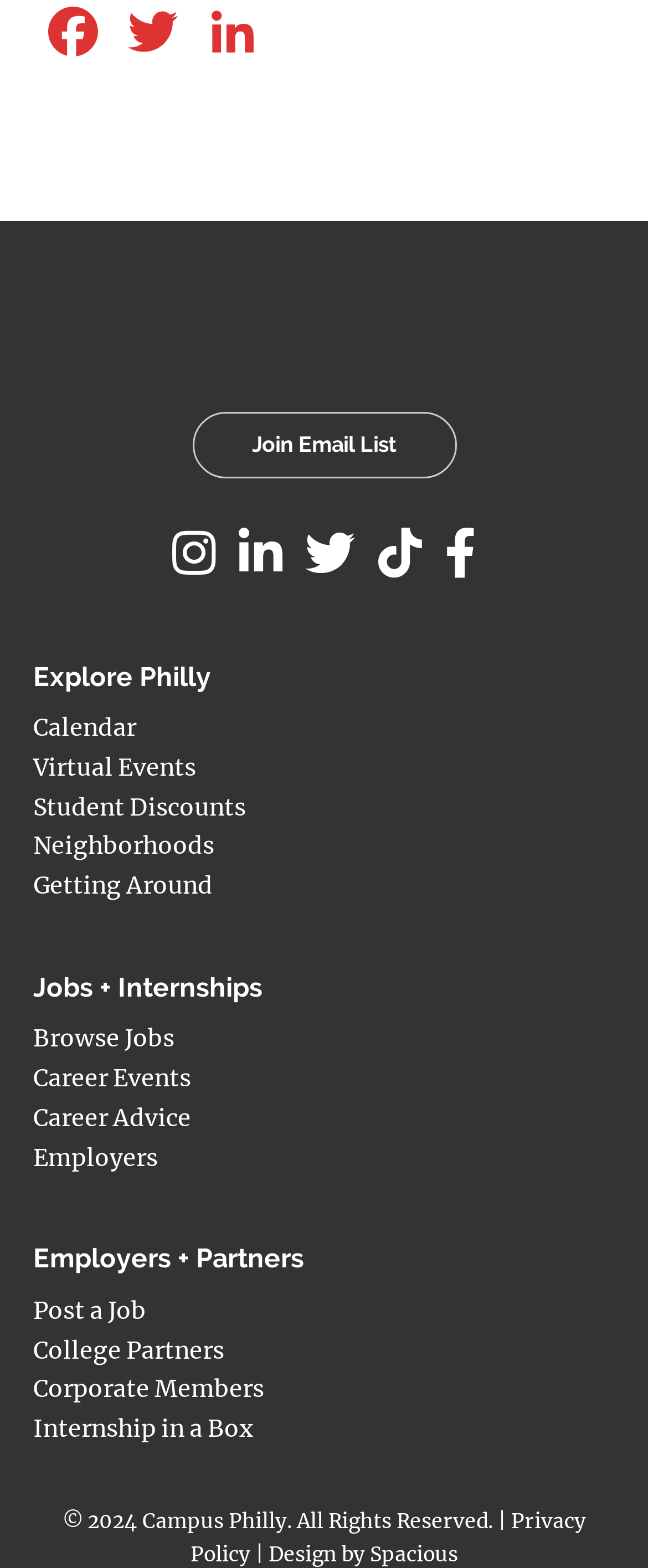How many headings are on the webpage?
Answer the question with as much detail as you can, using the image as a reference.

There are three headings on the webpage: 'Explore Philly', 'Jobs + Internships', and 'Employers + Partners'.